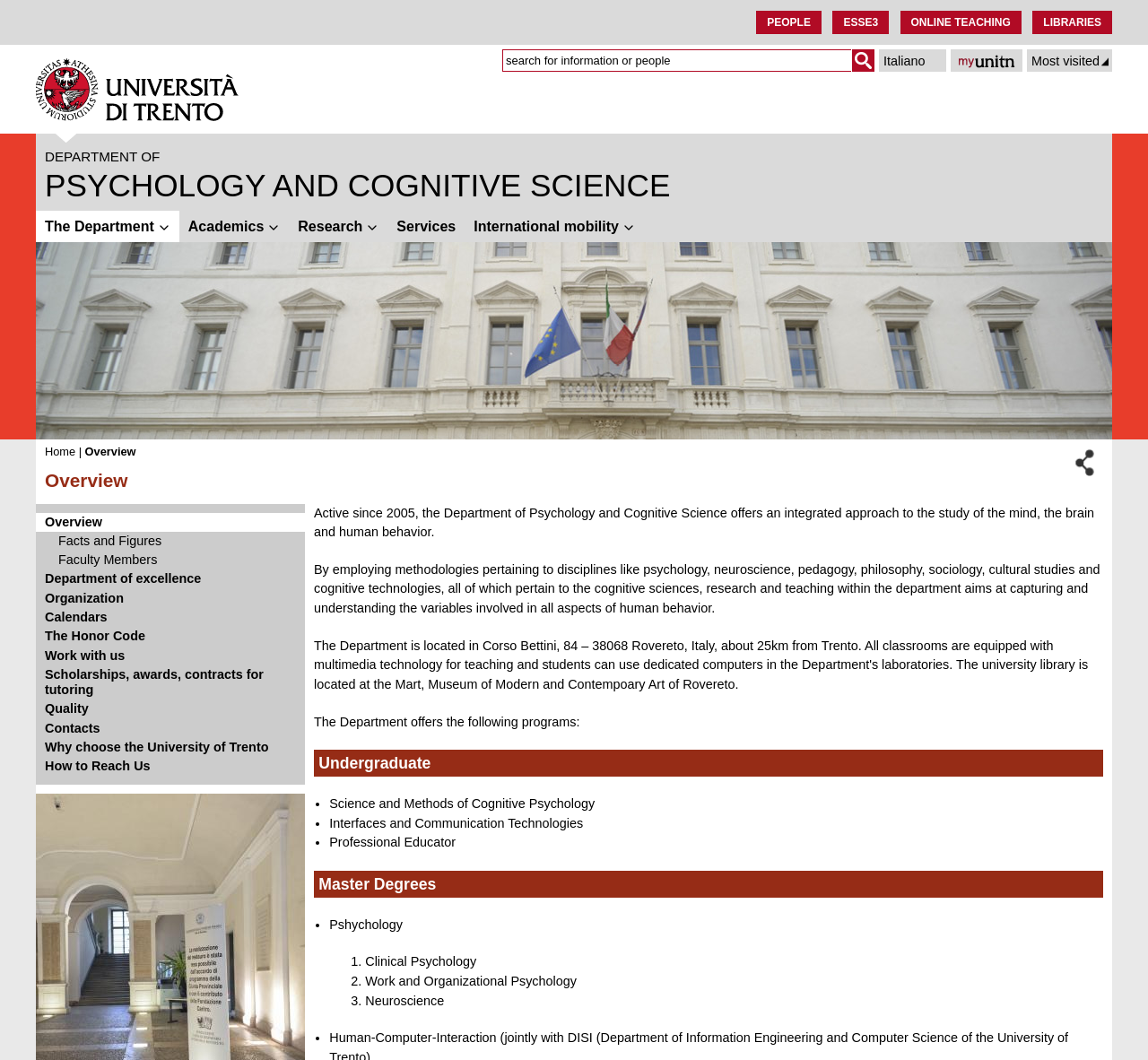Elaborate on the webpage's design and content in a detailed caption.

The webpage is about the Department of Psychology and Cognitive Science at the University of Trento. At the top, there is a navigation menu with links to "PEOPLE", "ESSE3", "ONLINE TEACHING", and "LIBRARIES". Below this menu, there is a logo of the University of Trento, accompanied by a search bar and a button to switch to Italian. 

On the left side, there is a vertical navigation menu with links to "The Department", "Academics", "Research", "Services", and "International mobility". Below this menu, there is a breadcrumb navigation menu showing the current page's location.

The main content of the page is divided into sections. The first section has a heading "Overview" and provides a brief introduction to the department, stating that it offers an integrated approach to the study of the mind, the brain, and human behavior. This section also lists the department's programs, including undergraduate and master's degrees.

The undergraduate programs listed are "Science and Methods of Cognitive Psychology", "Interfaces and Communication Technologies", and "Professional Educator". The master's degrees listed are "Psychology" with three specializations: "Clinical Psychology", "Work and Organizational Psychology", and "Neuroscience".

Throughout the page, there are several links to other pages, including "Facts and Figures", "Faculty Members", "Department of excellence", and "Contacts". There is also an image on the page, but its content is not described.